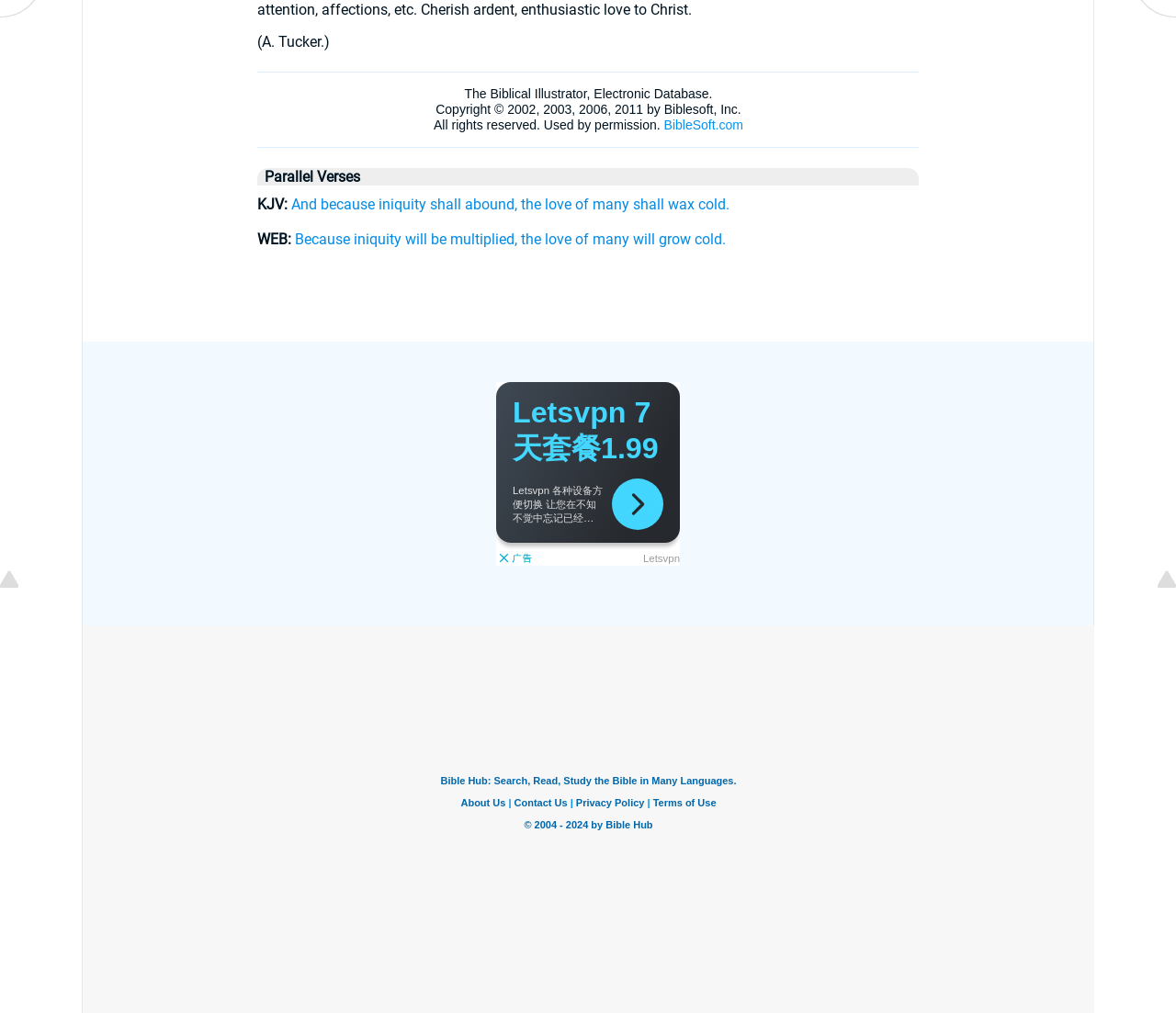Please provide the bounding box coordinates in the format (top-left x, top-left y, bottom-right x, bottom-right y). Remember, all values are floating point numbers between 0 and 1. What is the bounding box coordinate of the region described as: title="The Mission of Religious Persecution"

[0.0, 0.007, 0.039, 0.025]